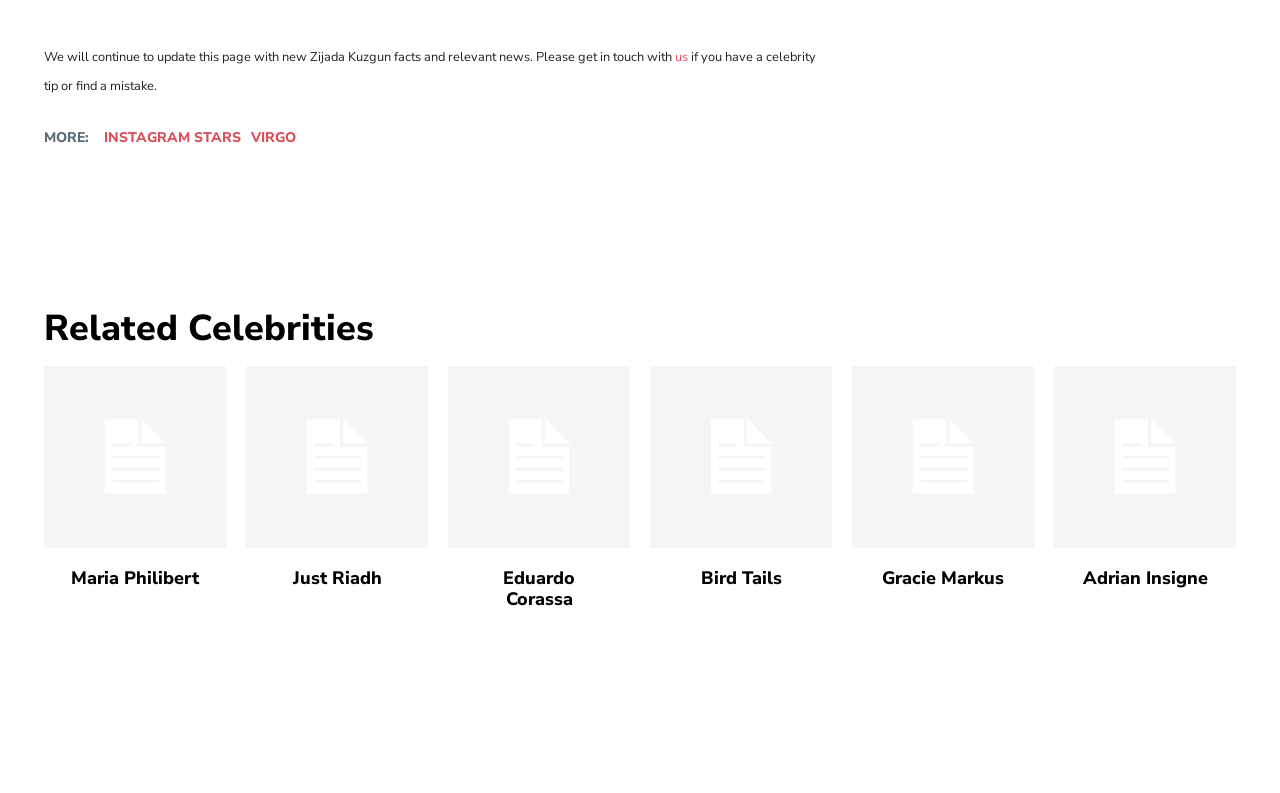What is the category of the second link under 'MORE:'?
From the image, provide a succinct answer in one word or a short phrase.

VIRGO